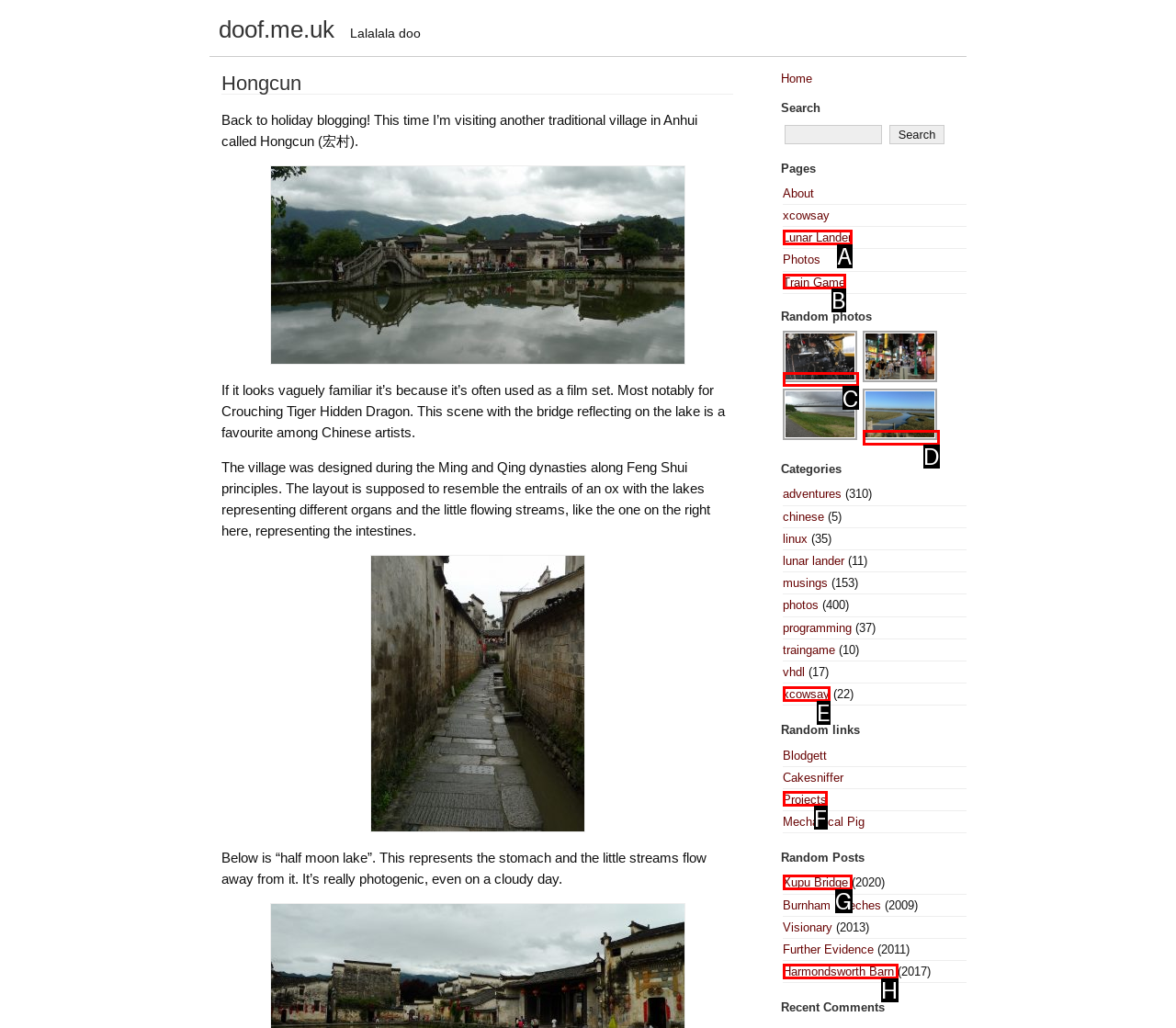For the instruction: view random photos from Budapest, determine the appropriate UI element to click from the given options. Respond with the letter corresponding to the correct choice.

C